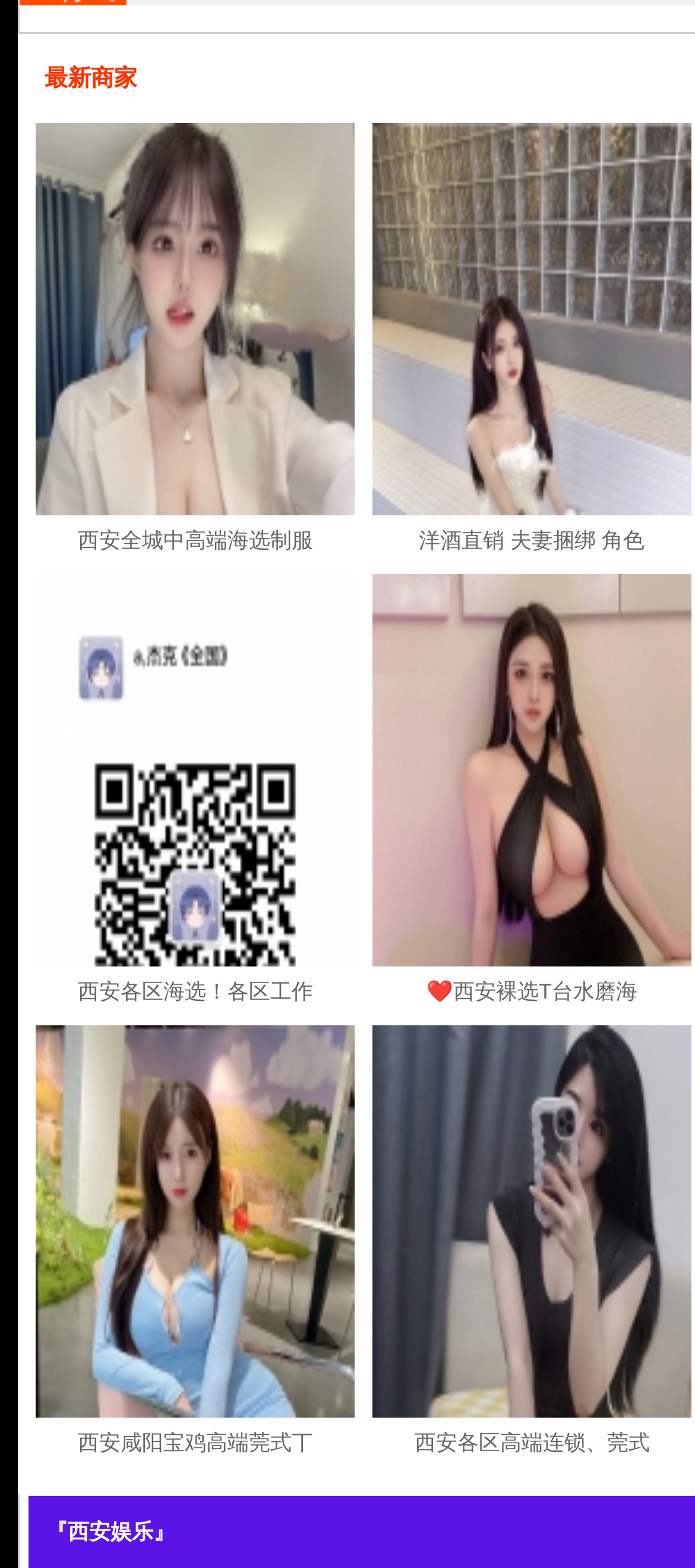What is the vertical position of the link '西安各区海选！各区工作室上门！电话19729651223同微'?
Please use the image to provide an in-depth answer to the question.

I compared the y1 and y2 coordinates of the link element '西安各区海选！各区工作室上门！电话19729651223同微' with other elements, and it appears in the middle of the webpage.